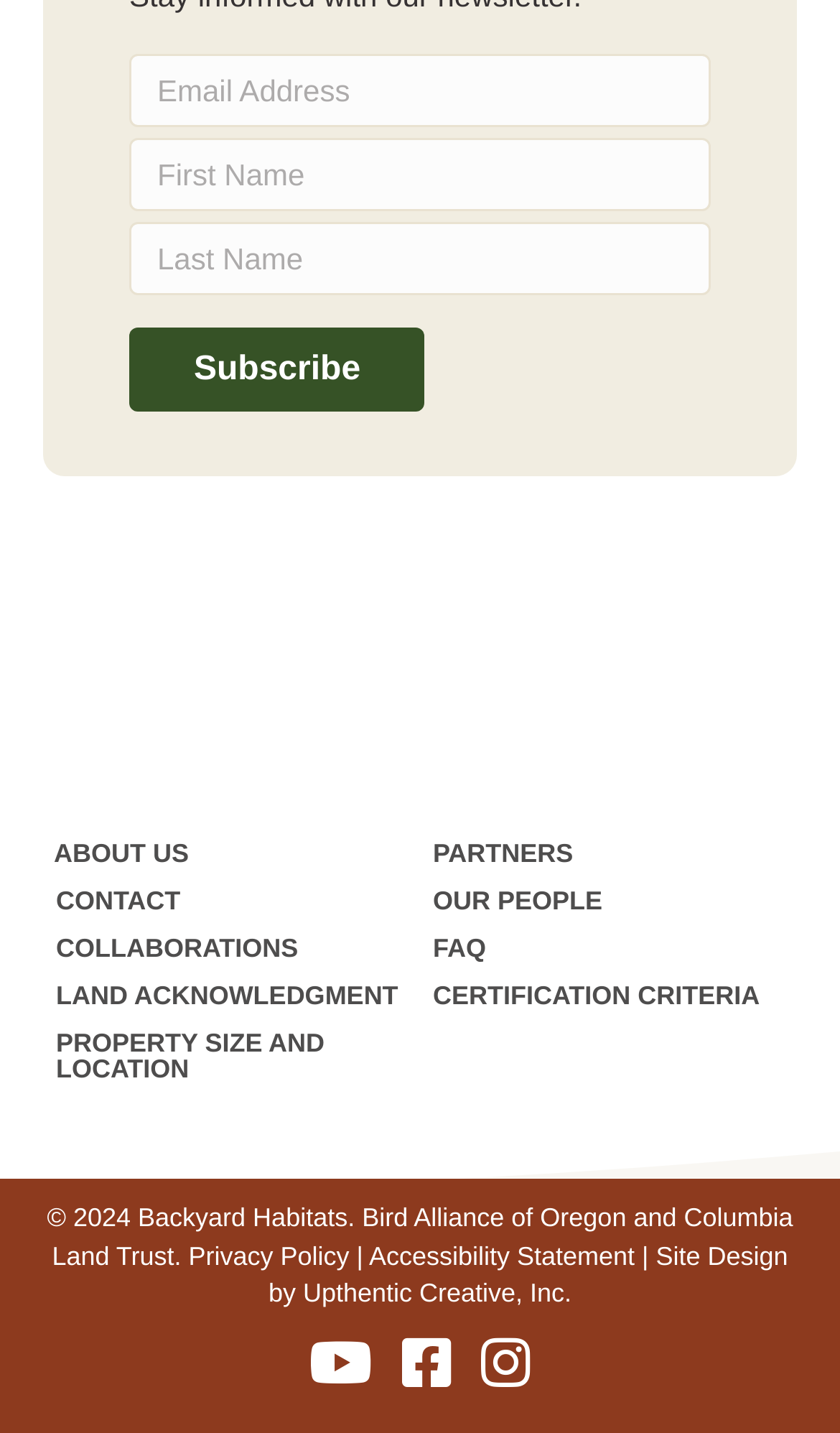Respond to the question below with a single word or phrase:
How many textboxes are in the newsletter subscription form?

3